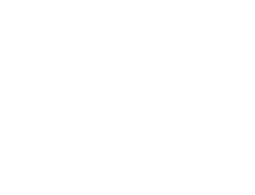Please answer the following question using a single word or phrase: 
When is the event taking place?

Through December 22, 2023